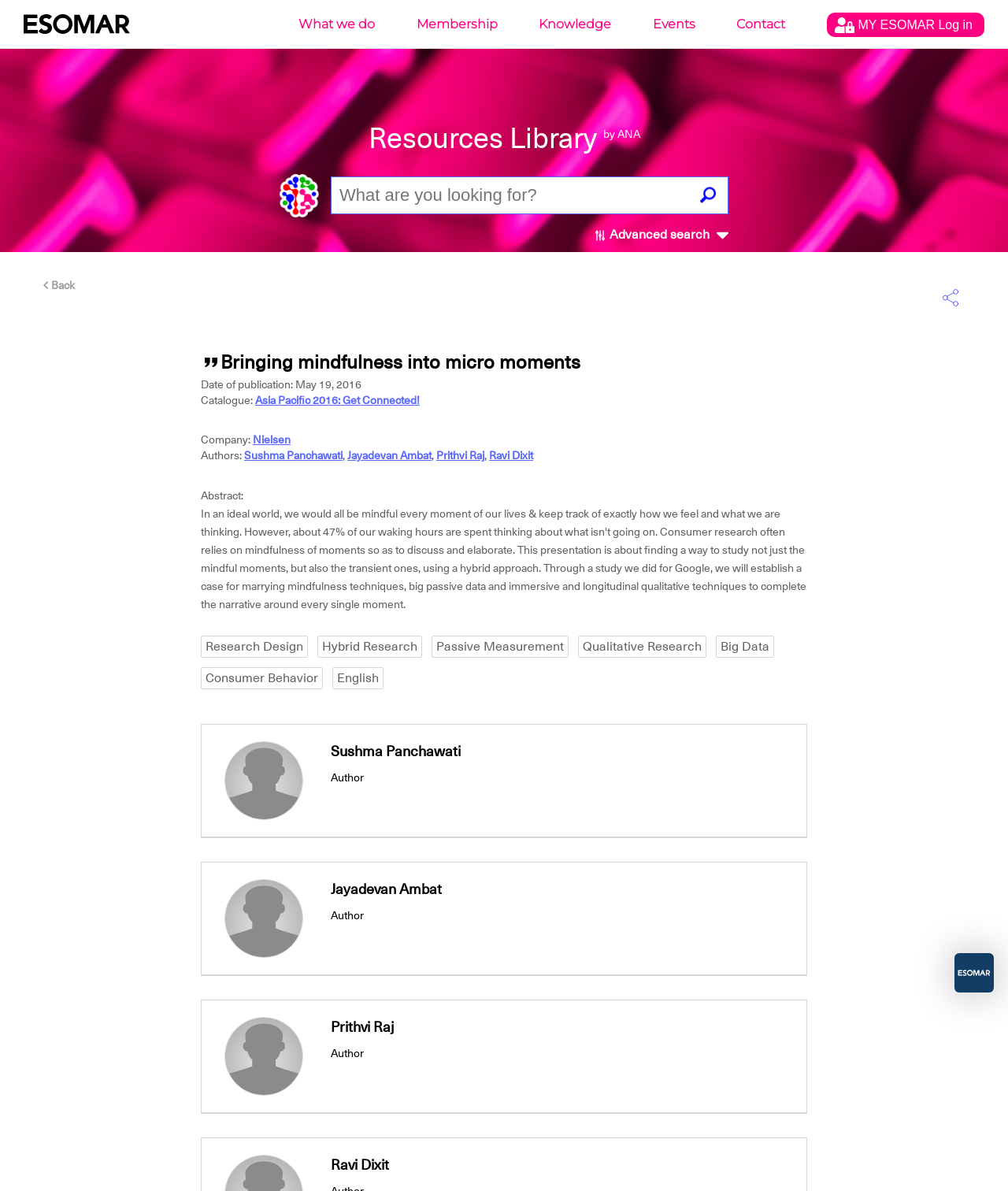Analyze the image and give a detailed response to the question:
What is the name of the library?

I found the answer by looking at the heading element with the text 'Resources Library by ANA' which is located at the top of the webpage, below the navigation menu.